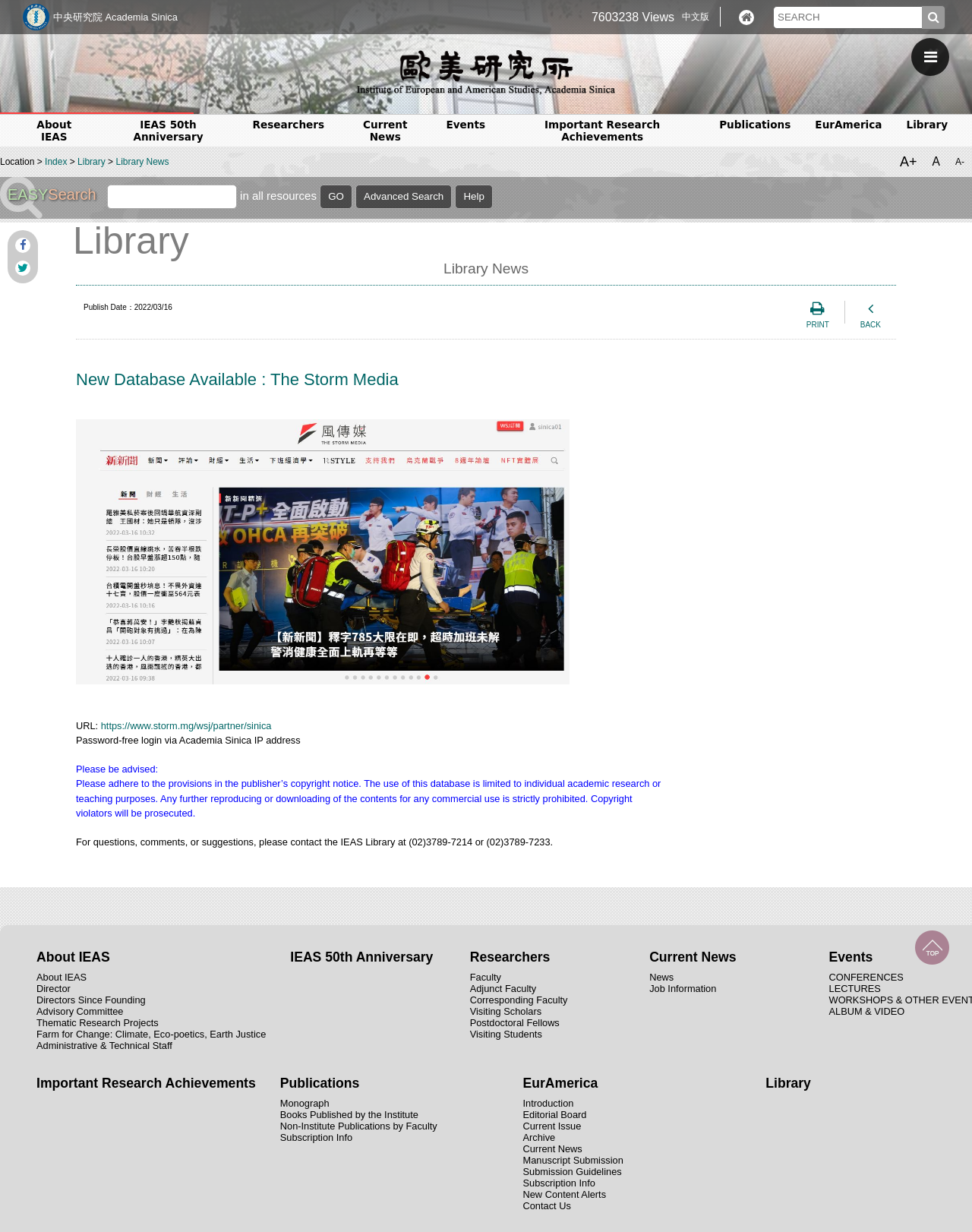What is the name of the database announced on the webpage?
Please provide a single word or phrase as your answer based on the image.

The Storm Media